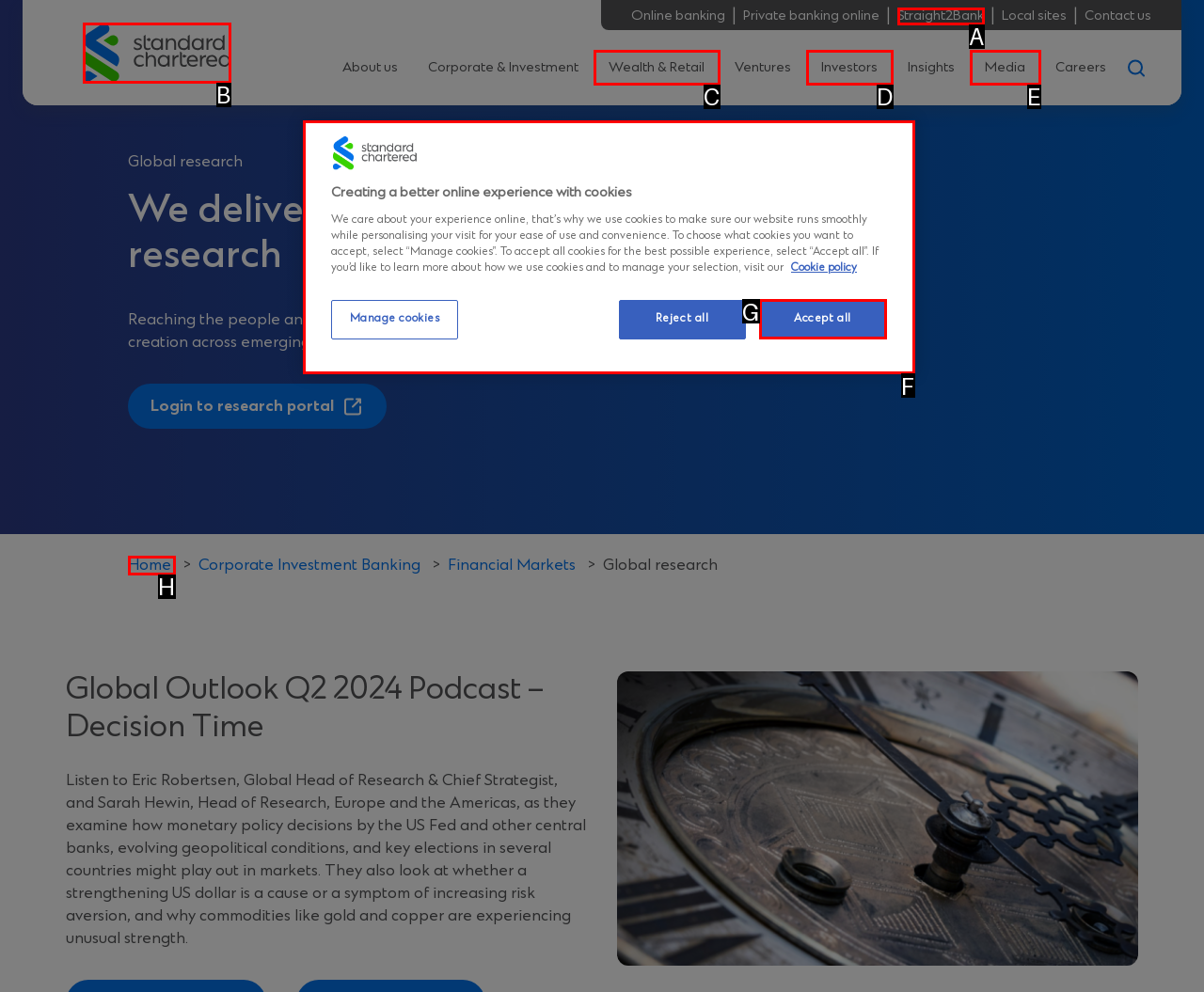Using the provided description: Media, select the most fitting option and return its letter directly from the choices.

E